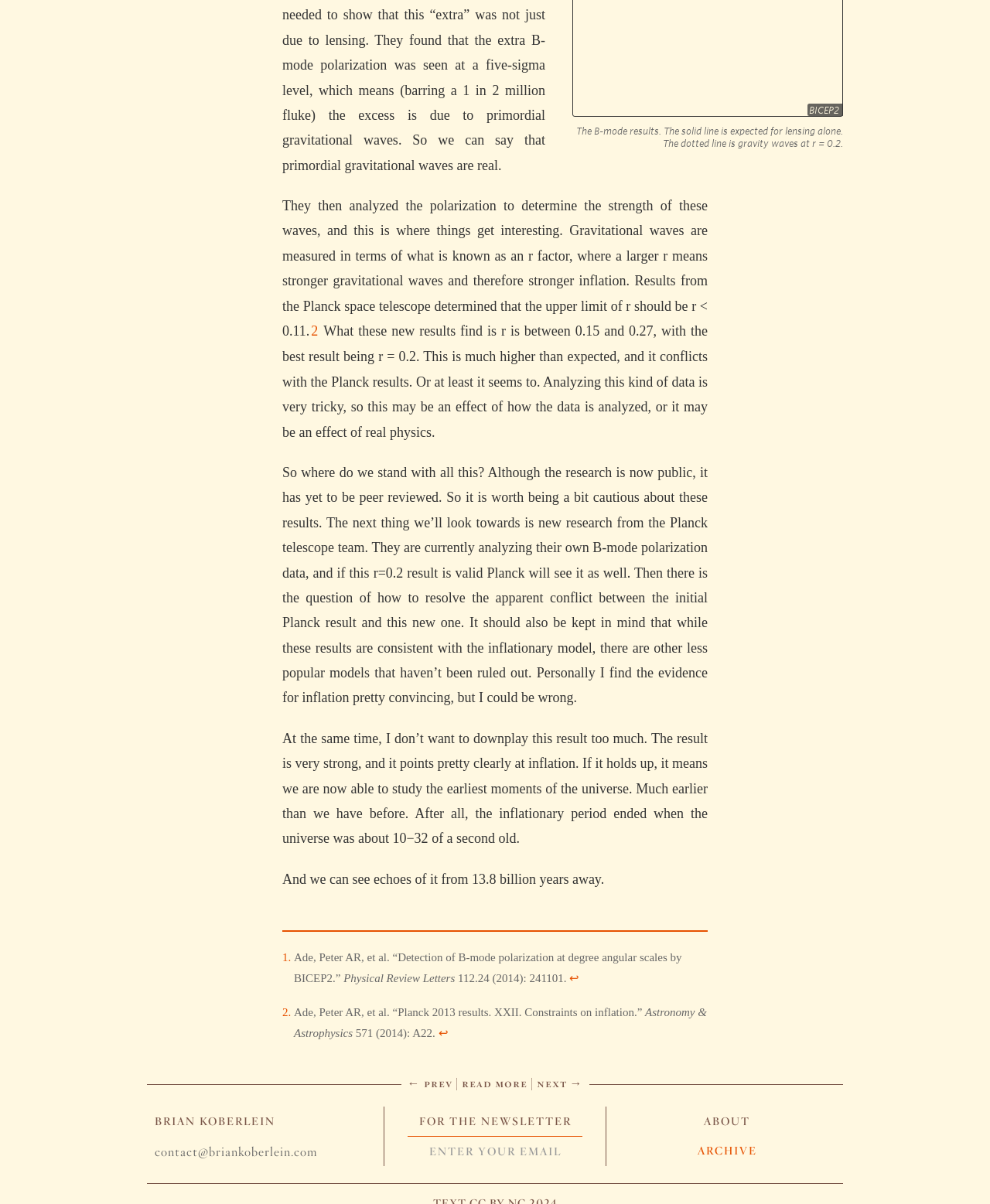Please specify the bounding box coordinates for the clickable region that will help you carry out the instruction: "view next page".

[0.542, 0.893, 0.589, 0.906]